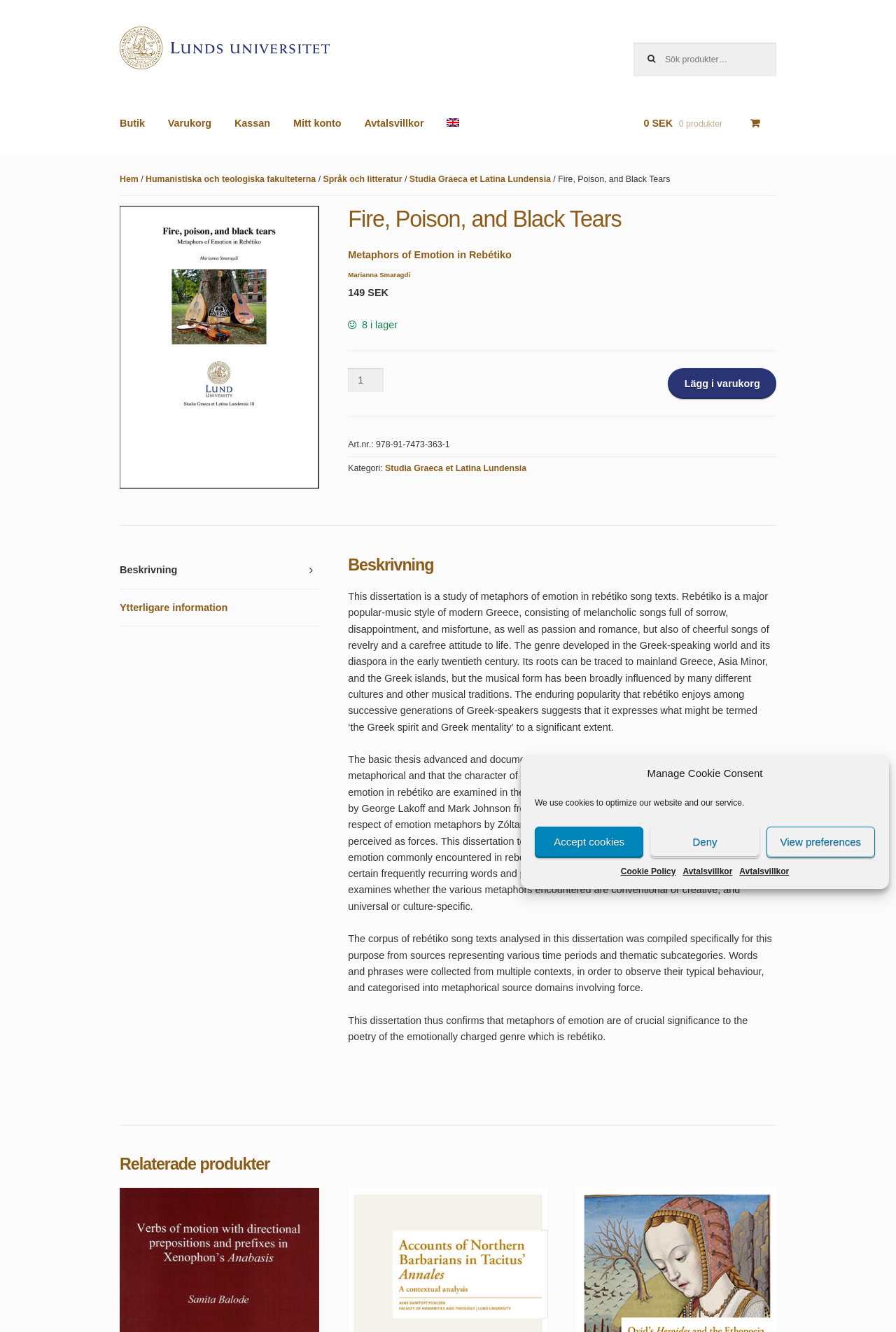What is the category of the book?
Please answer the question with a detailed and comprehensive explanation.

The question is asking for the category of the book. By looking at the webpage, we can see that the category of the book is Studia Graeca et Latina Lundensia which is mentioned in the main content area.